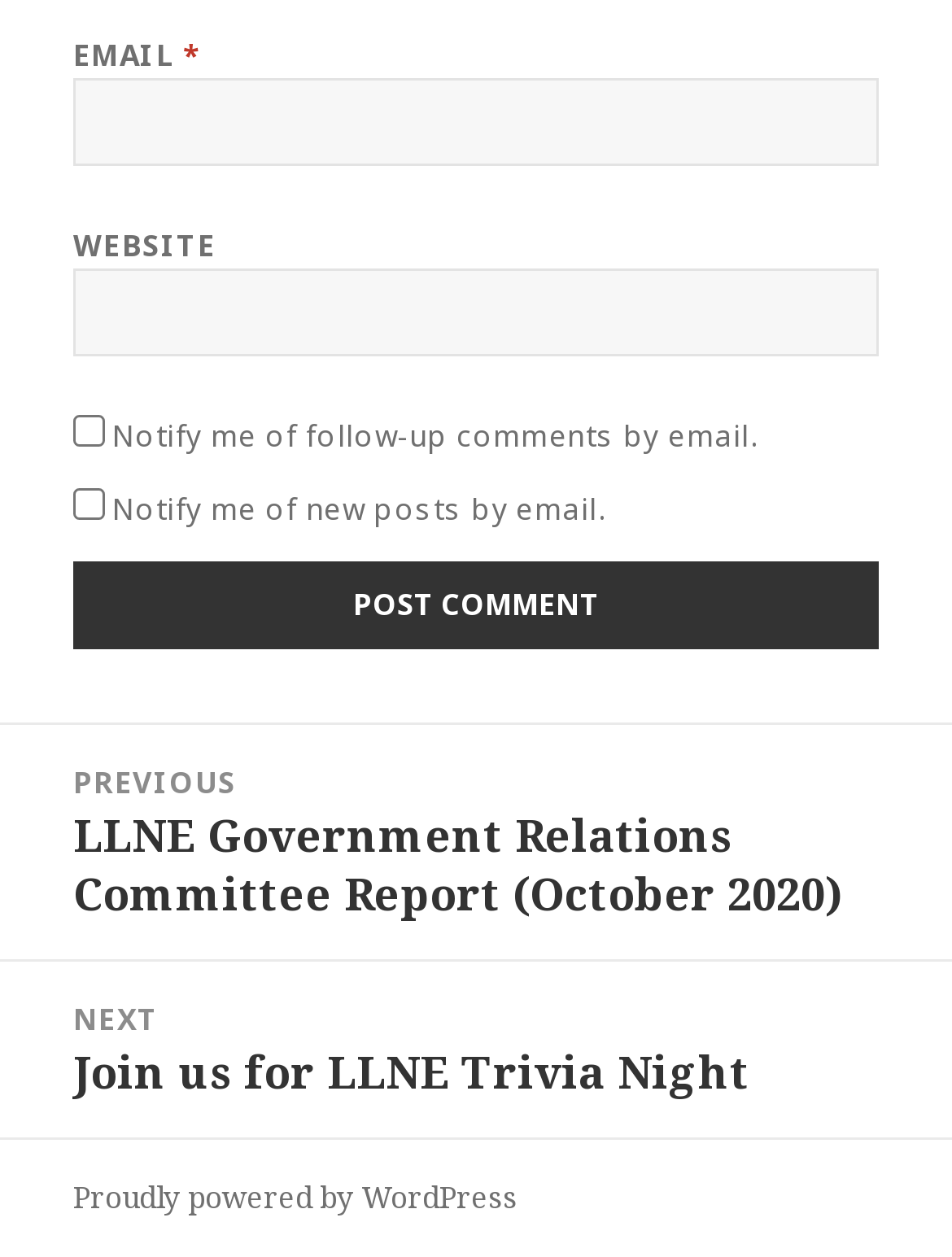What is the navigation section at the bottom of the page for?
Give a one-word or short phrase answer based on the image.

Navigate to previous or next post